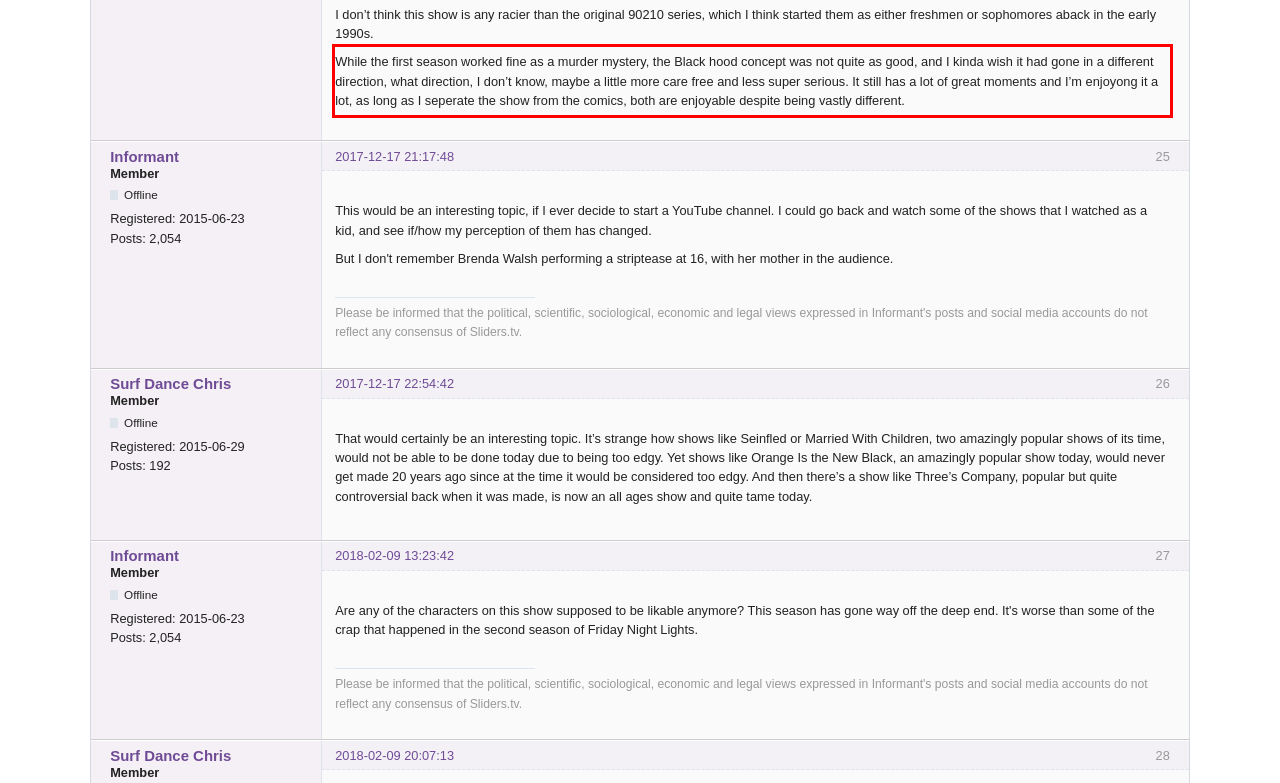Please recognize and transcribe the text located inside the red bounding box in the webpage image.

While the first season worked fine as a murder mystery, the Black hood concept was not quite as good, and I kinda wish it had gone in a different direction, what direction, I don’t know, maybe a little more care free and less super serious. It still has a lot of great moments and I’m enjoyong it a lot, as long as I seperate the show from the comics, both are enjoyable despite being vastly different.